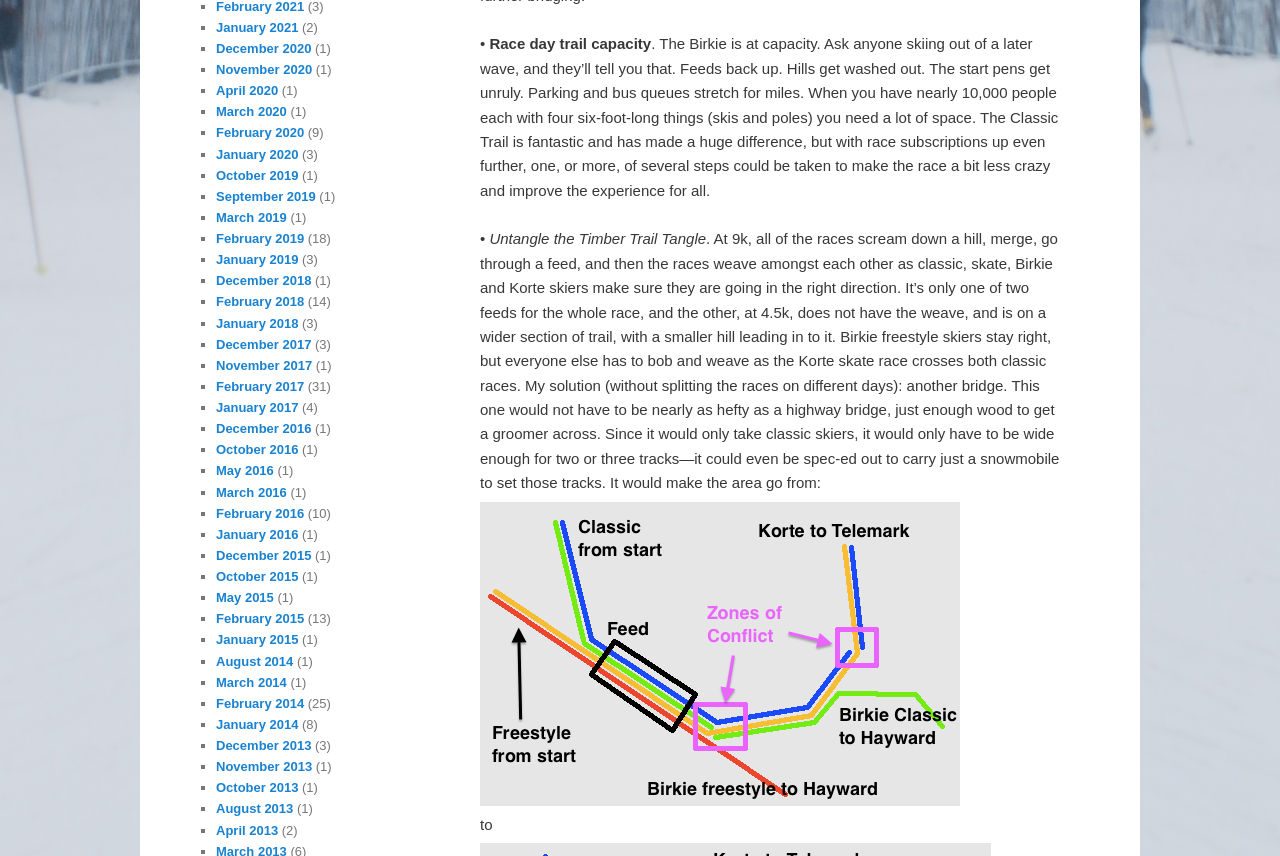Provide a thorough and detailed response to the question by examining the image: 
What is the purpose of the proposed bridge?

The purpose of the proposed bridge can be inferred from the text content of the webpage, specifically the section that discusses the 'Timber Trail Tangle' and the need for a bridge to reduce congestion and improve the skiing experience.